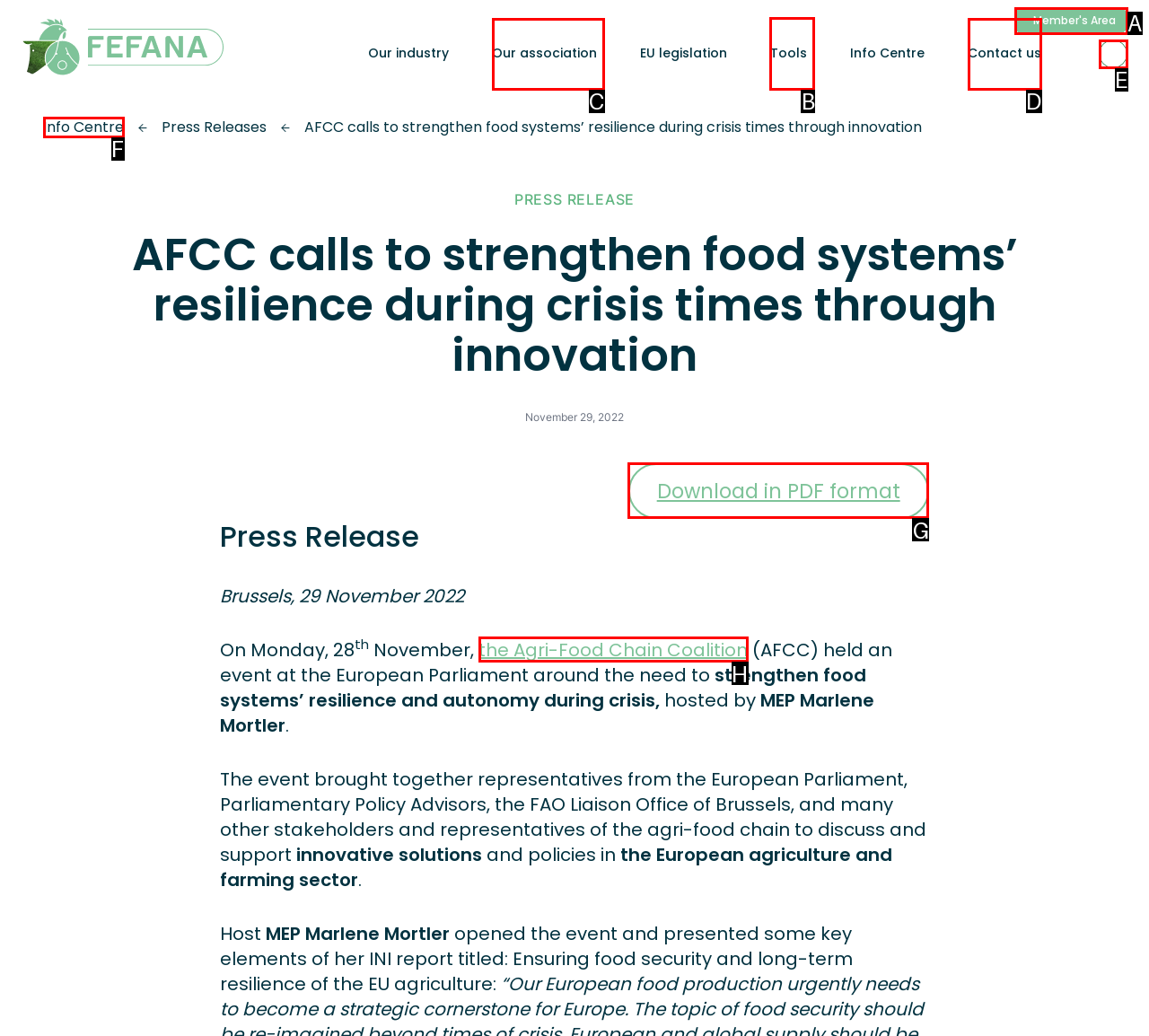From the given options, choose the one to complete the task: Click on the 'Tools' link
Indicate the letter of the correct option.

B